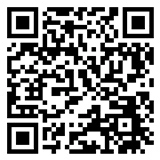Respond with a single word or phrase to the following question: What type of machinery does Jiangsu Hanyoo Pharmatech Co., Ltd. manufacture?

Packaging machinery